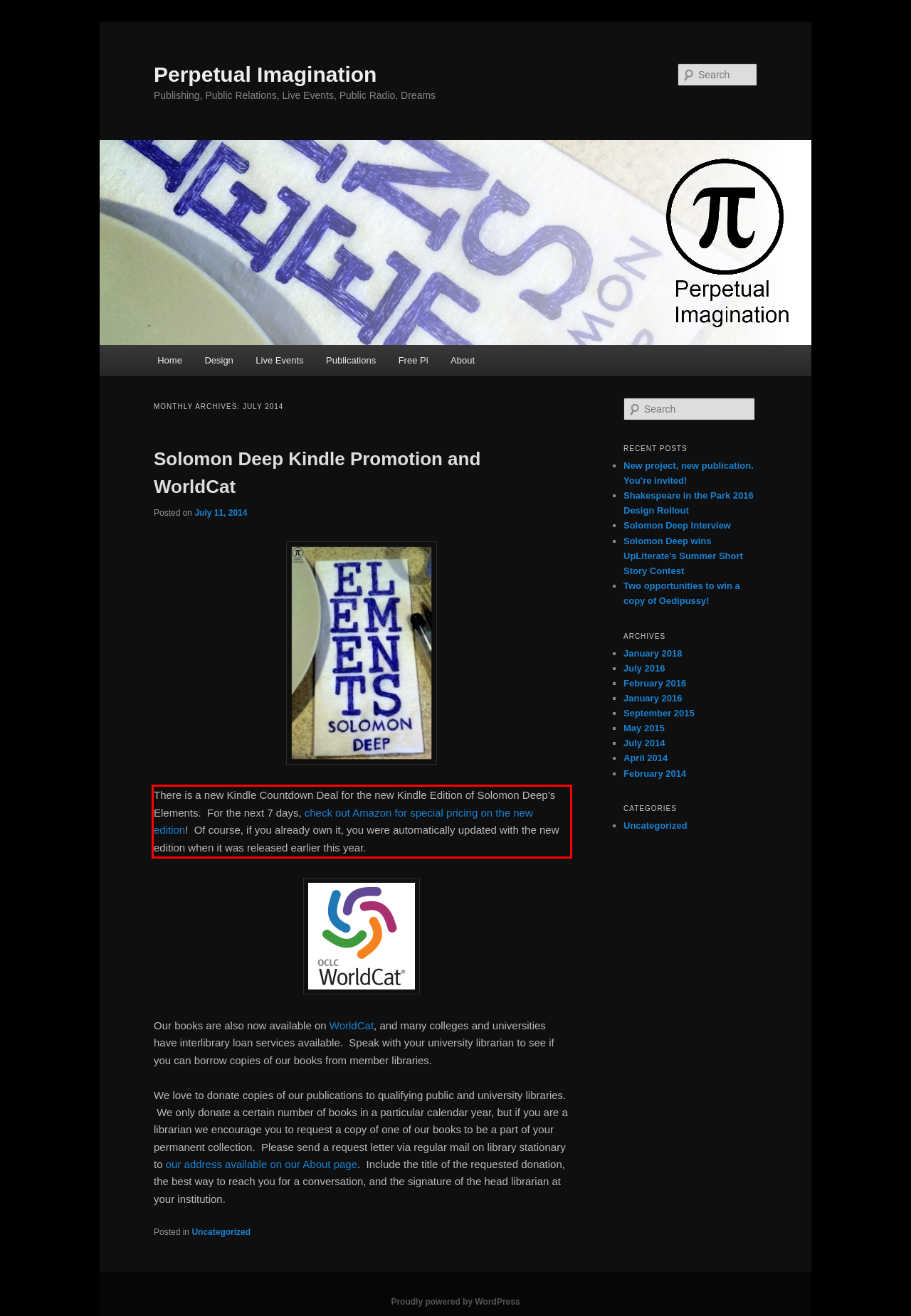You have a screenshot of a webpage with a UI element highlighted by a red bounding box. Use OCR to obtain the text within this highlighted area.

There is a new Kindle Countdown Deal for the new Kindle Edition of Solomon Deep’s Elements. For the next 7 days, check out Amazon for special pricing on the new edition! Of course, if you already own it, you were automatically updated with the new edition when it was released earlier this year.